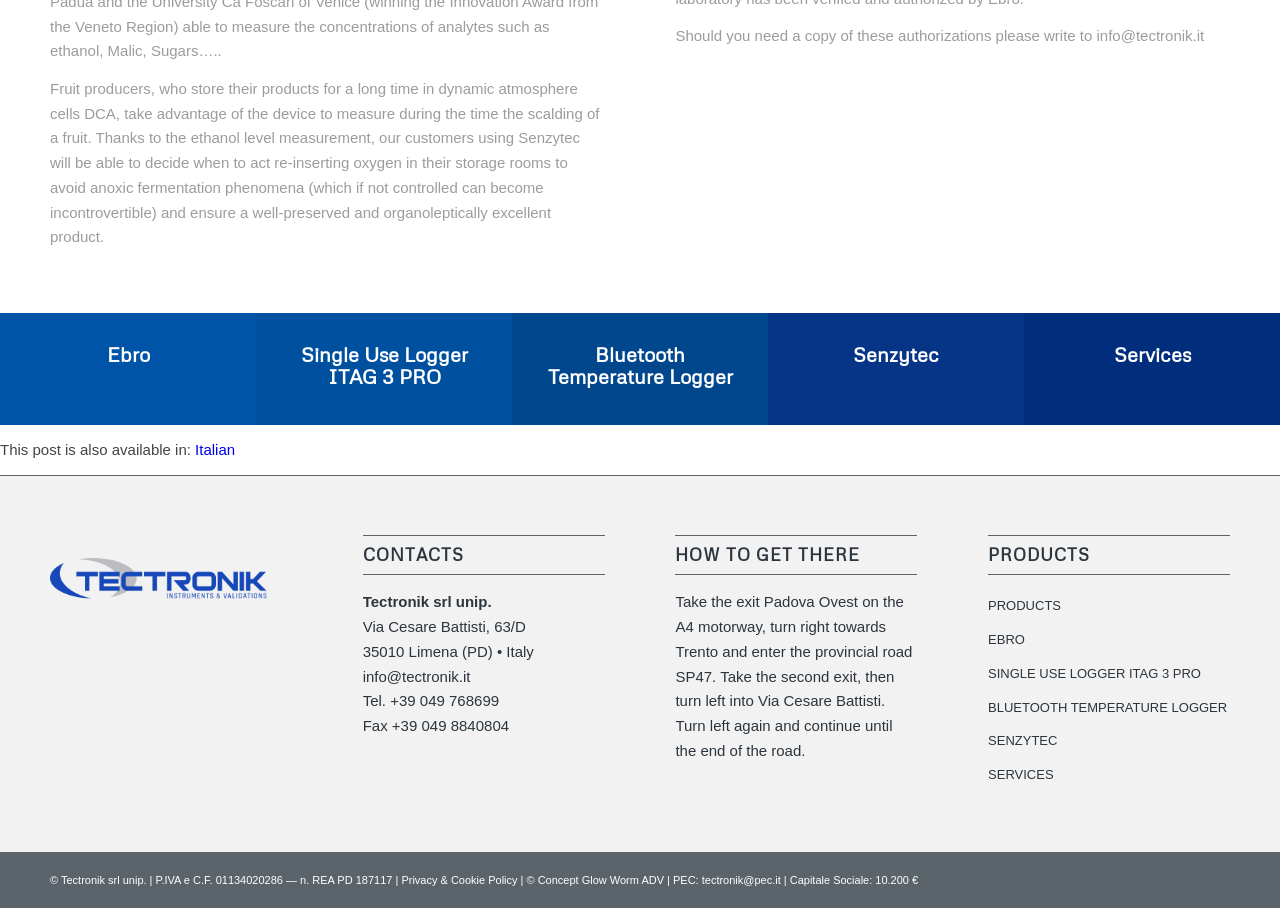Provide the bounding box coordinates of the HTML element described by the text: "© Concept Glow Worm ADV". The coordinates should be in the format [left, top, right, bottom] with values between 0 and 1.

[0.411, 0.962, 0.519, 0.975]